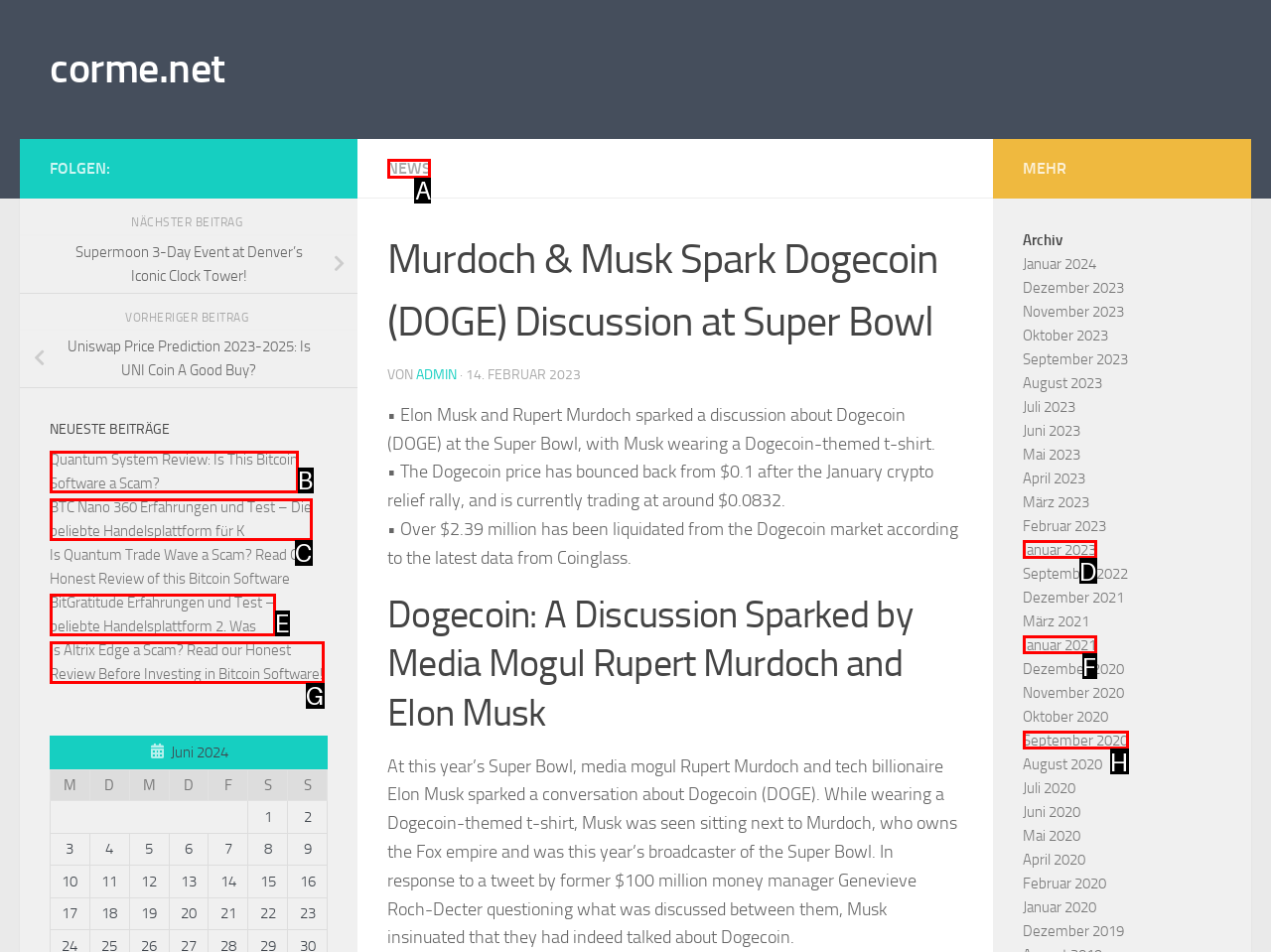Tell me which element should be clicked to achieve the following objective: Click on the 'NEWS' link
Reply with the letter of the correct option from the displayed choices.

A